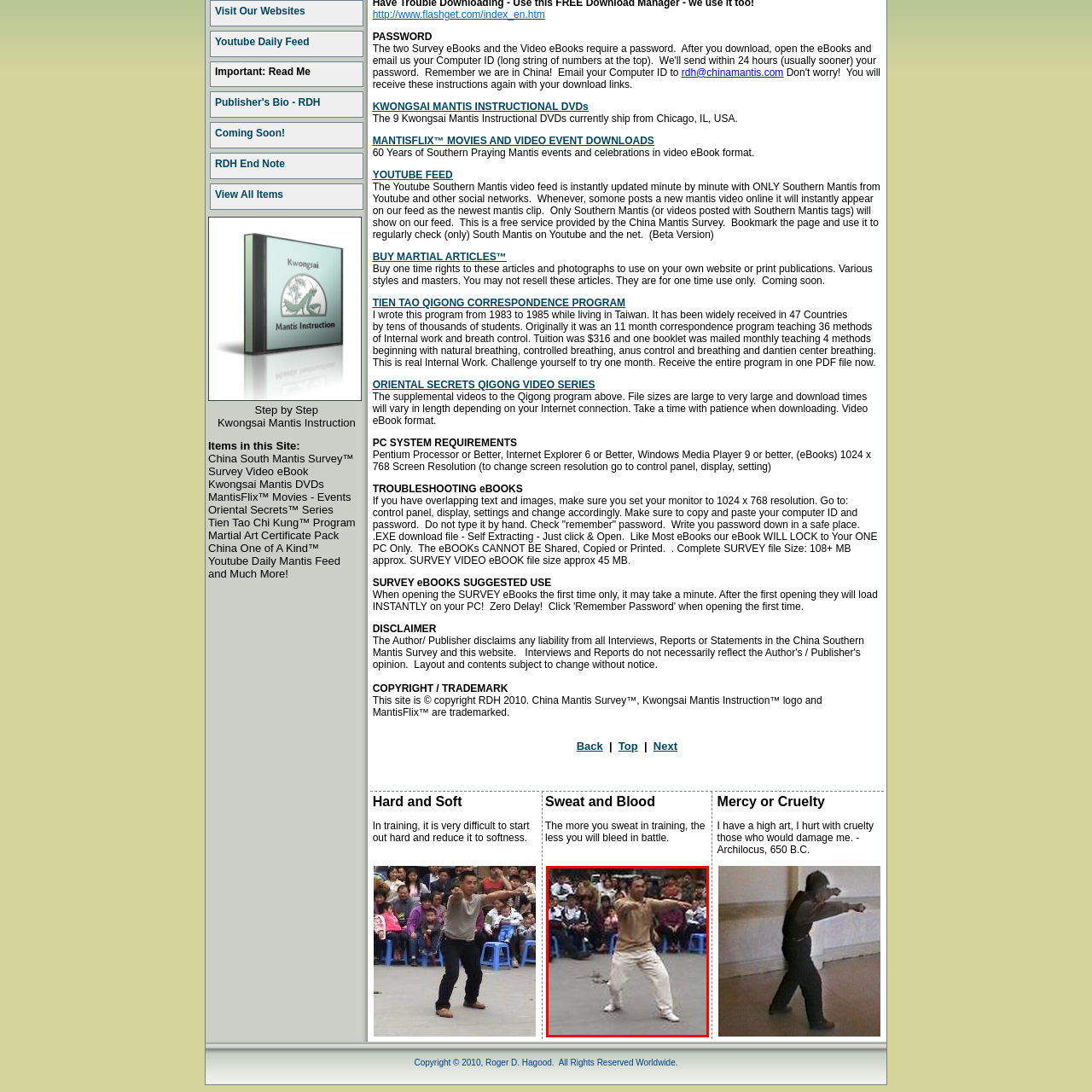Refer to the image within the red outline and provide a one-word or phrase answer to the question:
What type of martial arts is Kwongsai Mantis rooted in?

Southern Chinese